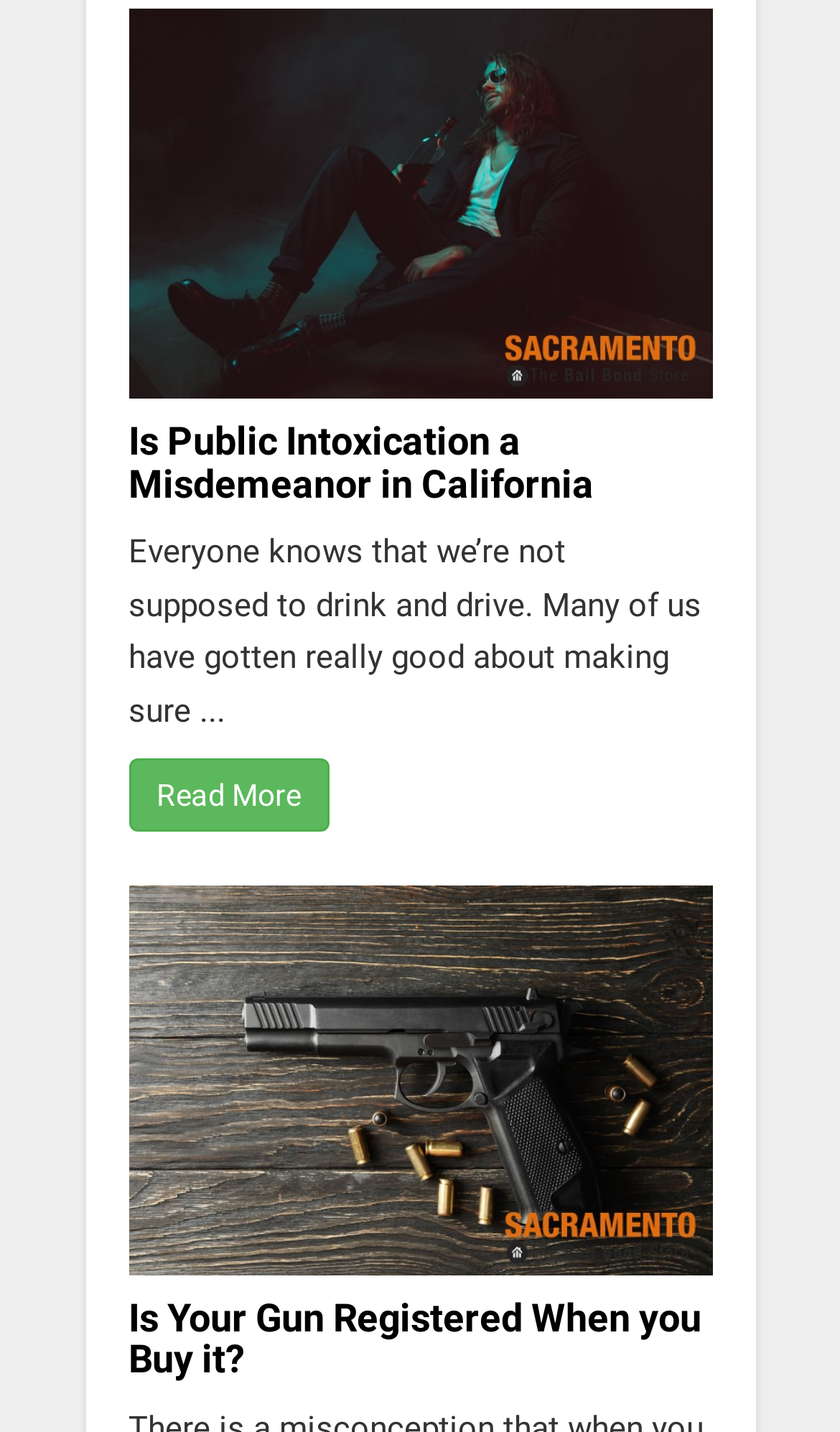Use a single word or phrase to respond to the question:
How many articles are on this webpage?

2